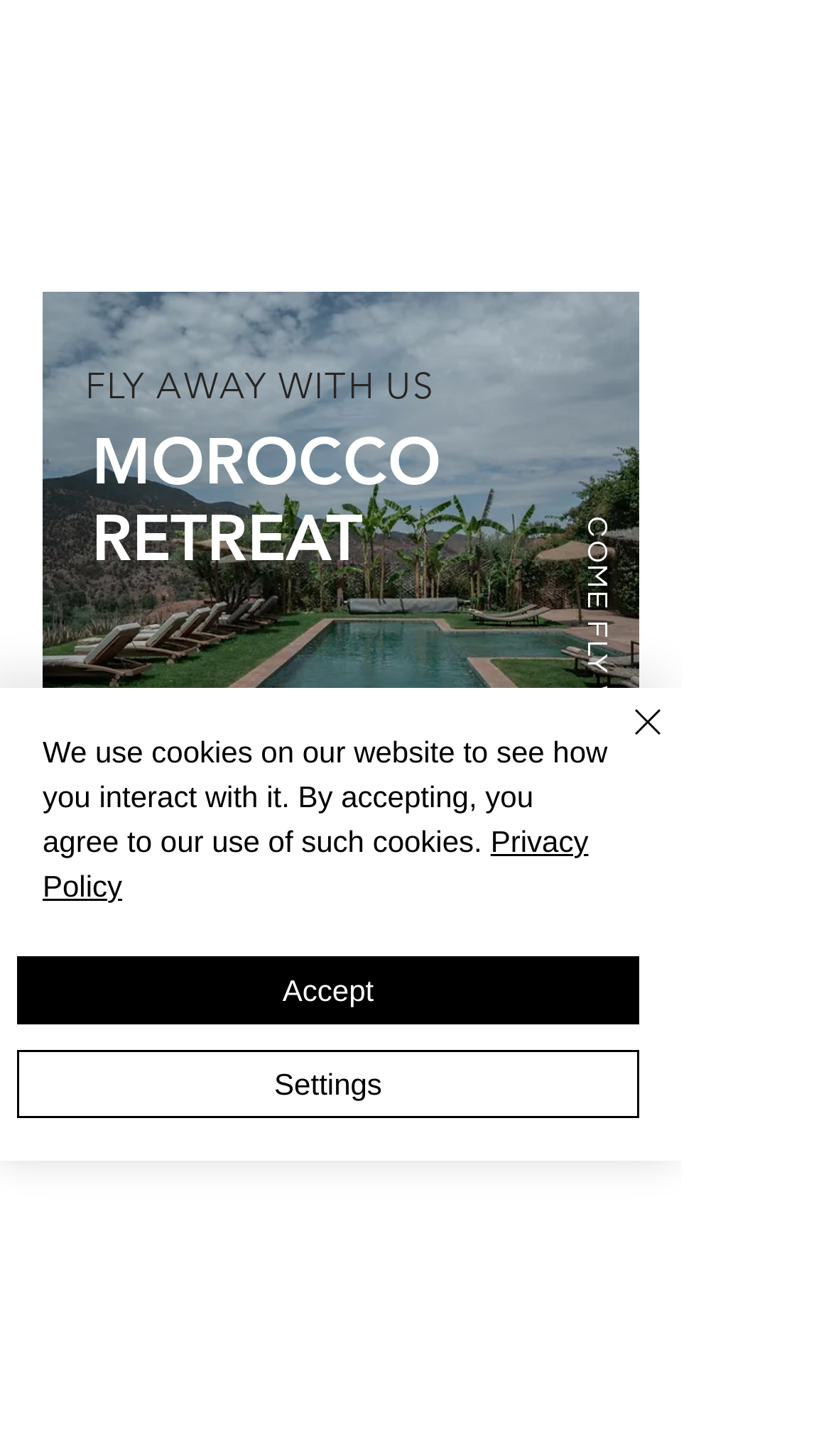What is the theme of the website? Observe the screenshot and provide a one-word or short phrase answer.

Pregnancy and birth